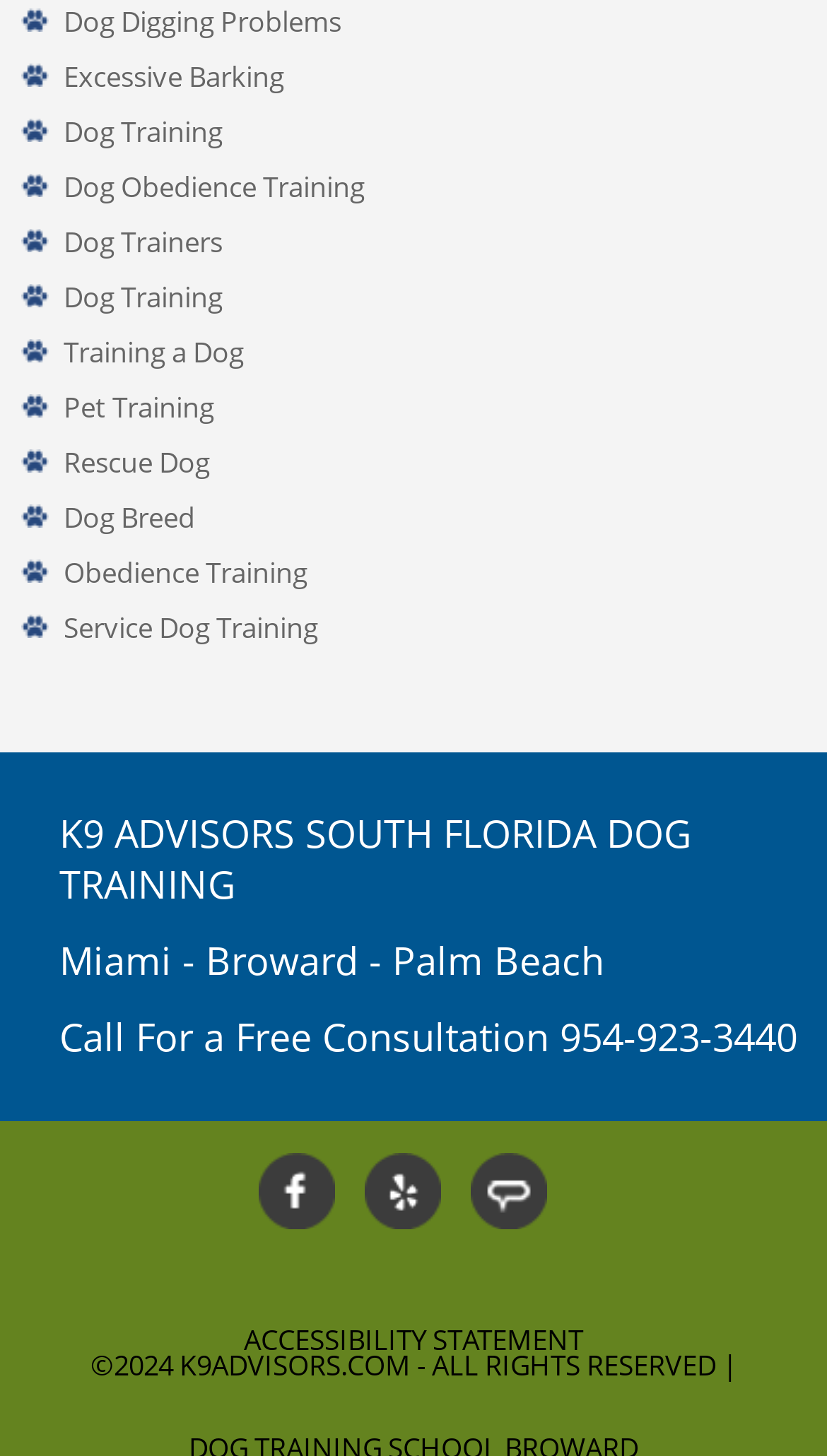Given the element description, predict the bounding box coordinates in the format (top-left x, top-left y, bottom-right x, bottom-right y). Make sure all values are between 0 and 1. Here is the element description: alt="Angieslist"

[0.569, 0.802, 0.662, 0.83]